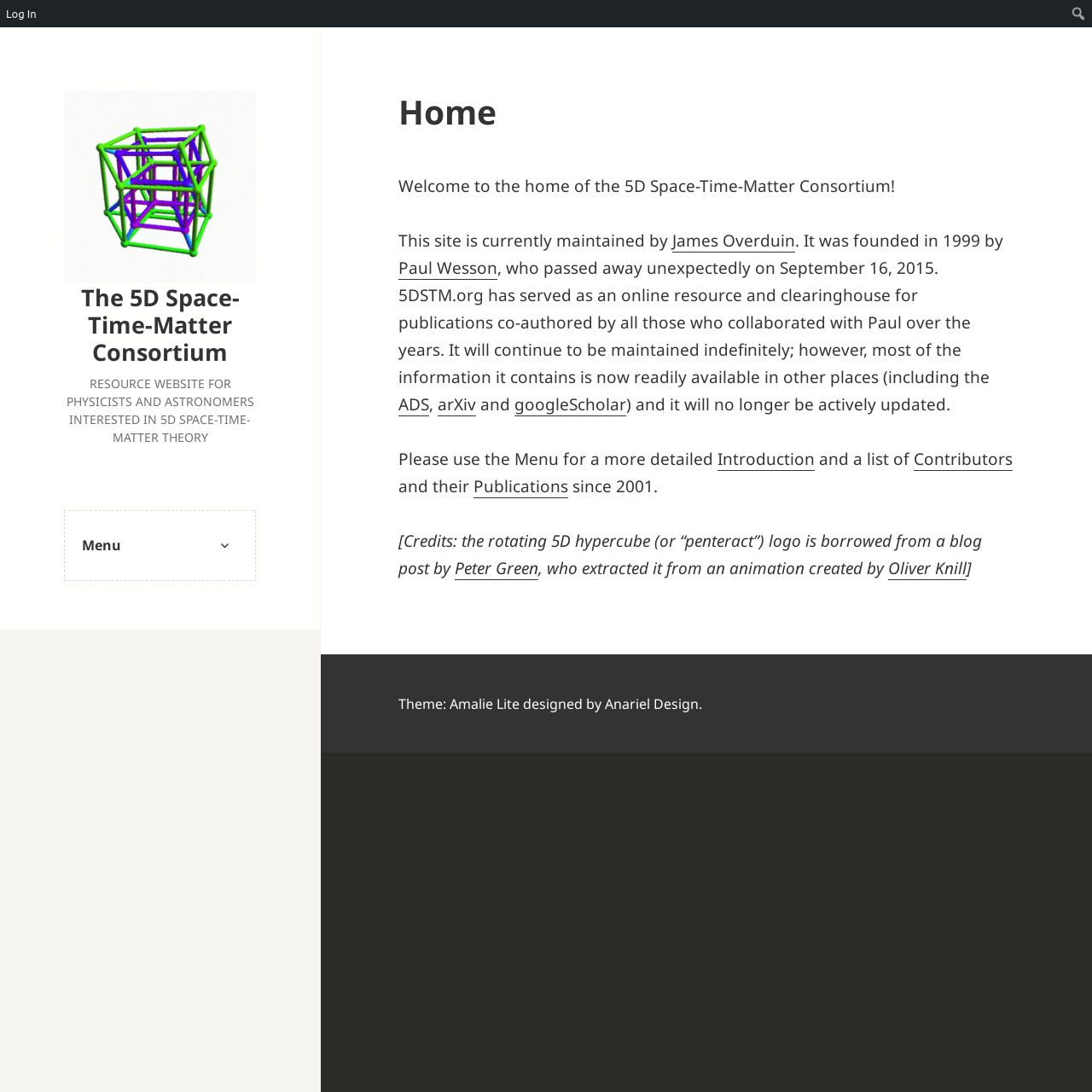Bounding box coordinates are given in the format (top-left x, top-left y, bottom-right x, bottom-right y). All values should be floating point numbers between 0 and 1. Provide the bounding box coordinate for the UI element described as: Contributors

[0.837, 0.41, 0.927, 0.431]